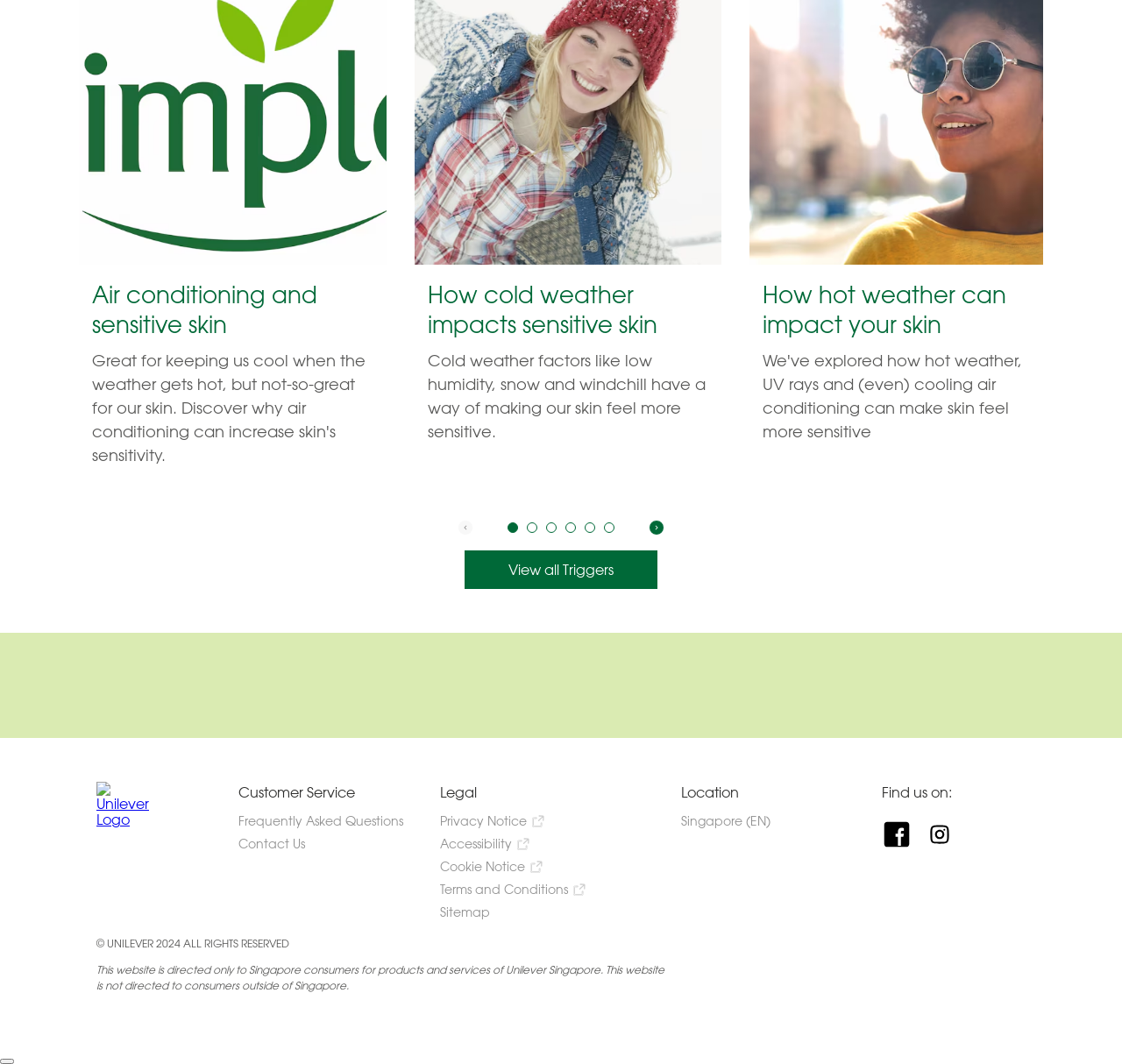Locate the bounding box coordinates of the clickable element to fulfill the following instruction: "Go to Previous list of items". Provide the coordinates as four float numbers between 0 and 1 in the format [left, top, right, bottom].

[0.408, 0.488, 0.422, 0.503]